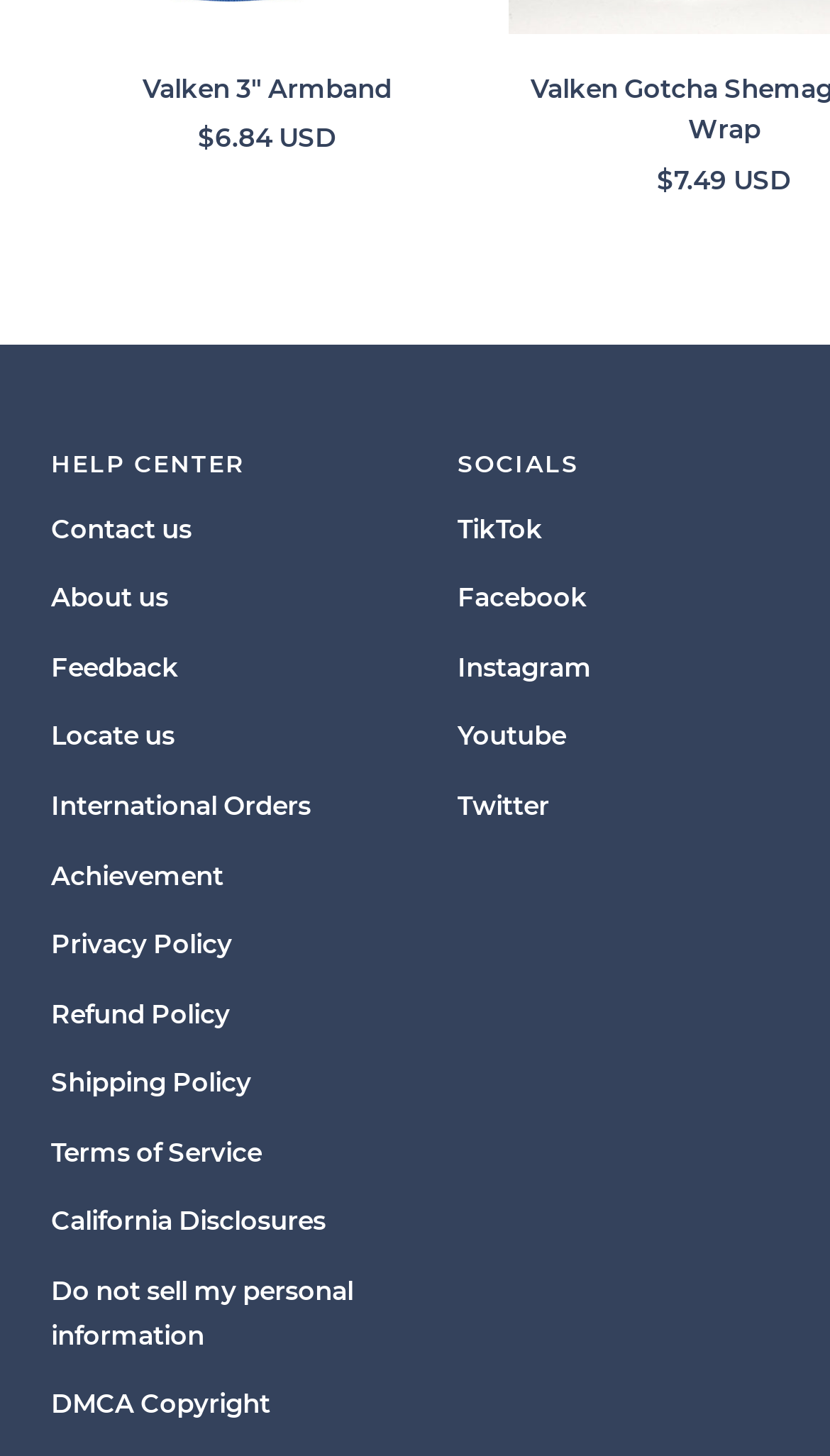Find the bounding box coordinates of the clickable region needed to perform the following instruction: "Check out our Facebook page". The coordinates should be provided as four float numbers between 0 and 1, i.e., [left, top, right, bottom].

[0.551, 0.397, 0.708, 0.427]